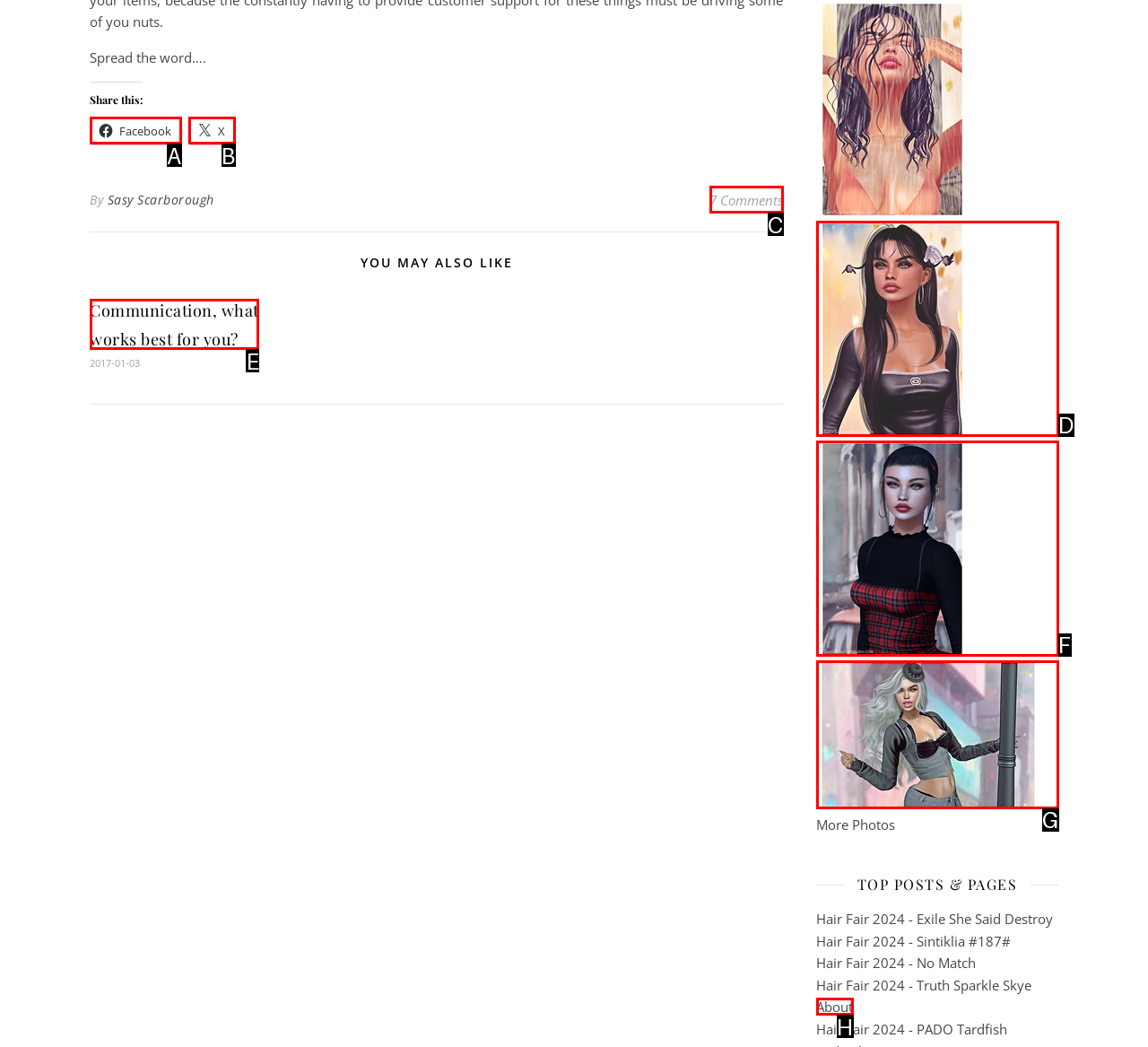Identify the HTML element you need to click to achieve the task: Visit the 'About' page. Respond with the corresponding letter of the option.

H